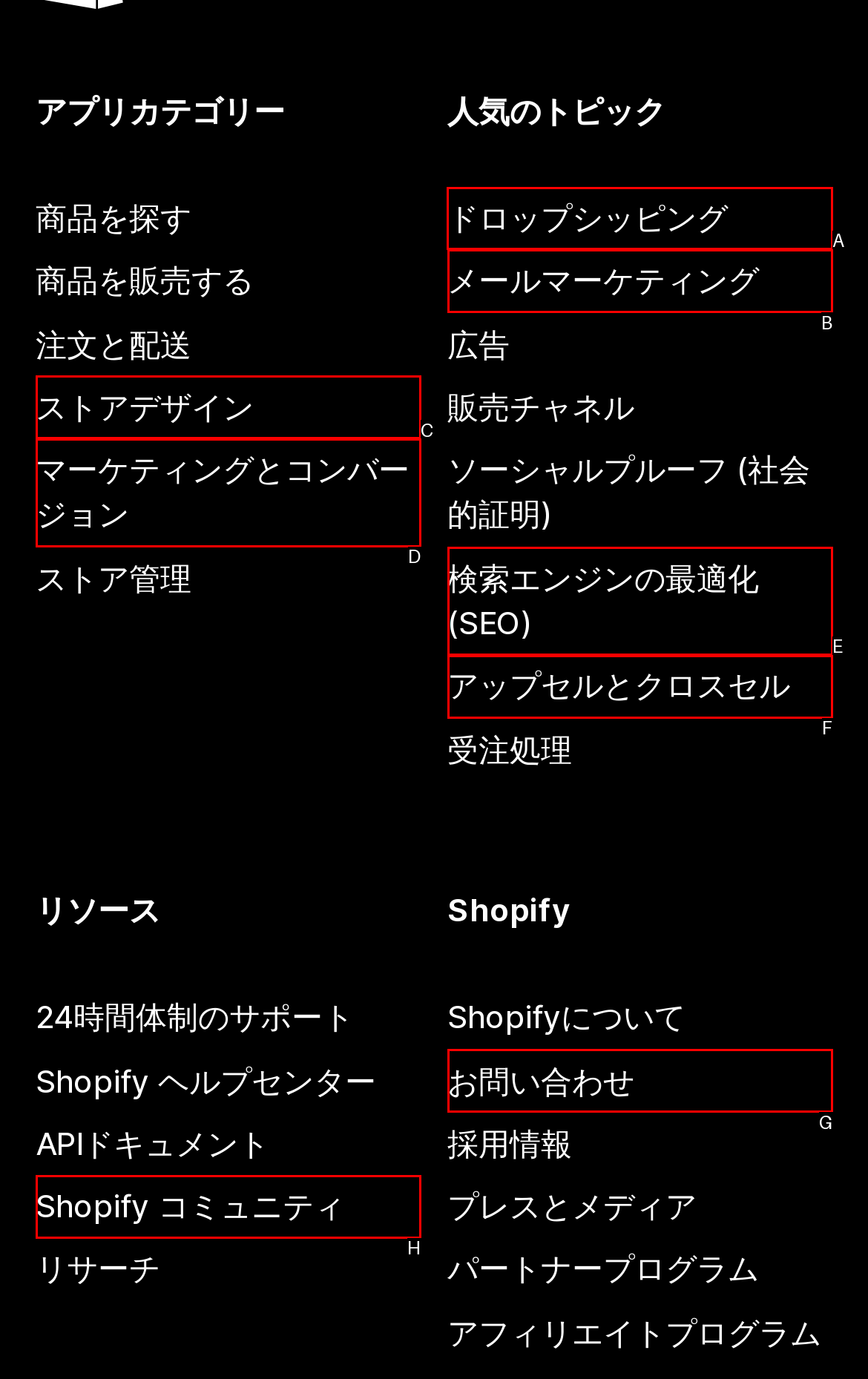Which HTML element should be clicked to fulfill the following task: Learn about drop shipping?
Reply with the letter of the appropriate option from the choices given.

A